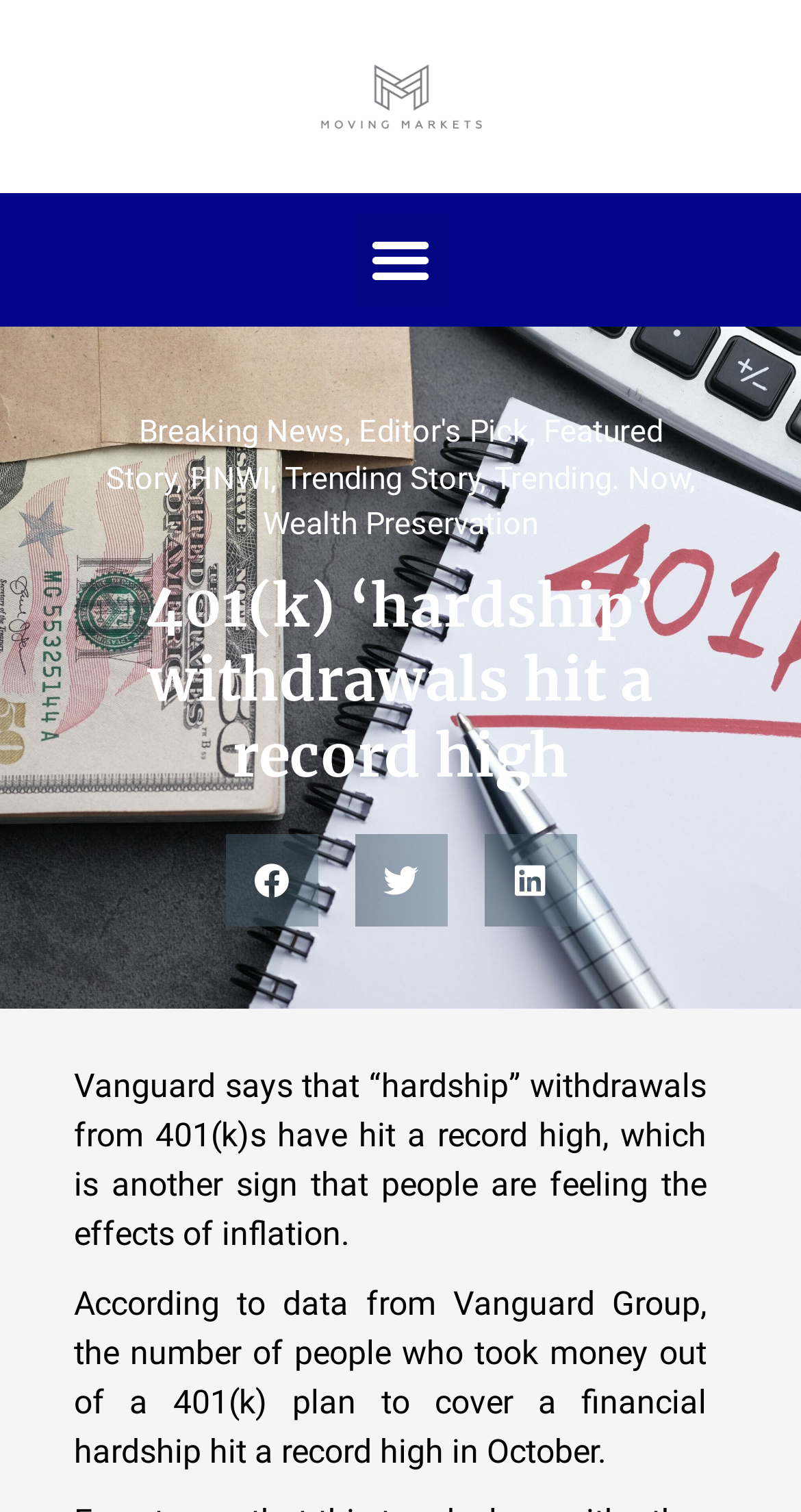Respond with a single word or phrase:
How many social media sharing buttons are present on the webpage?

3